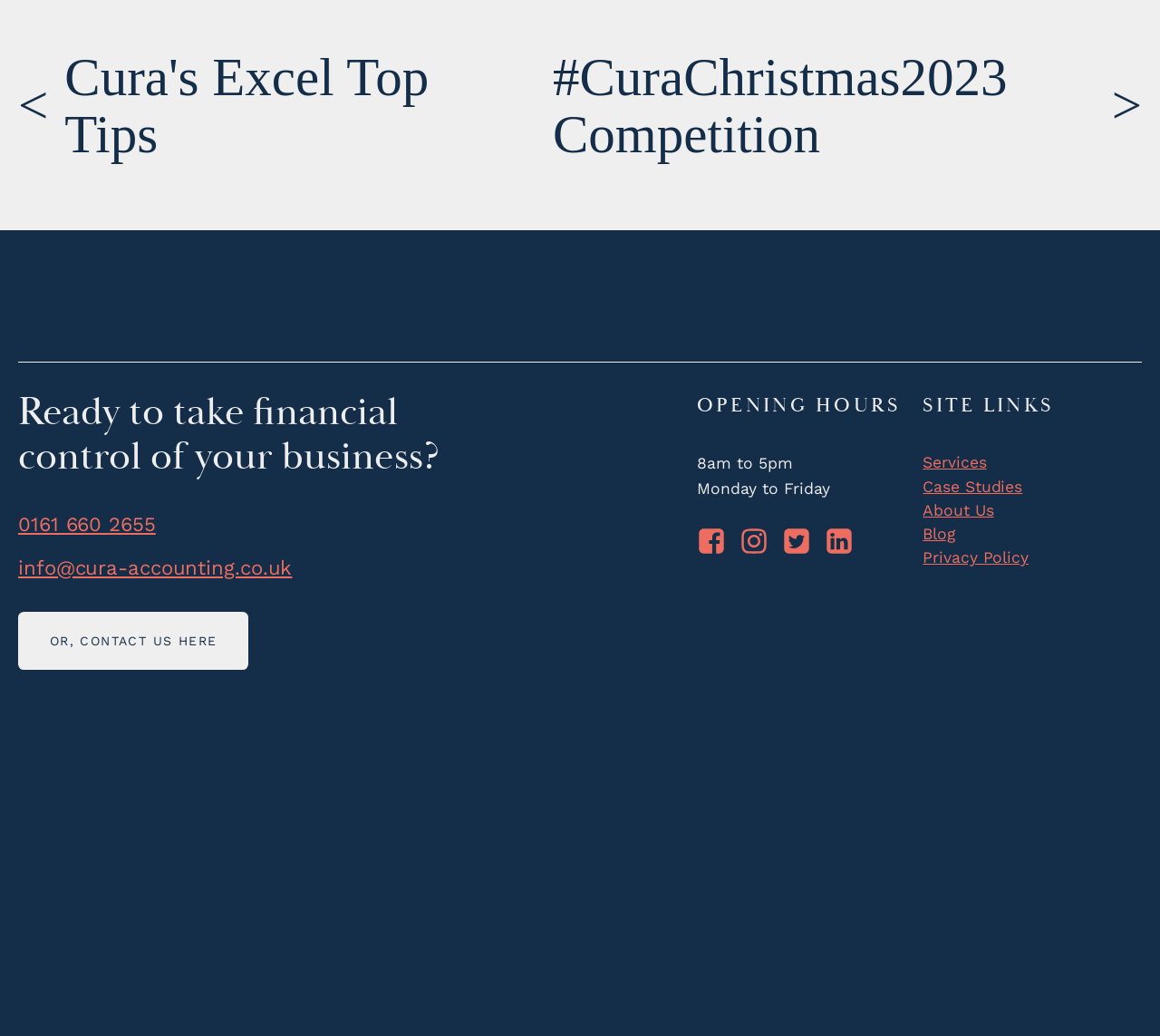Please locate the bounding box coordinates of the element that should be clicked to achieve the given instruction: "Contact us through email".

[0.016, 0.534, 0.252, 0.563]